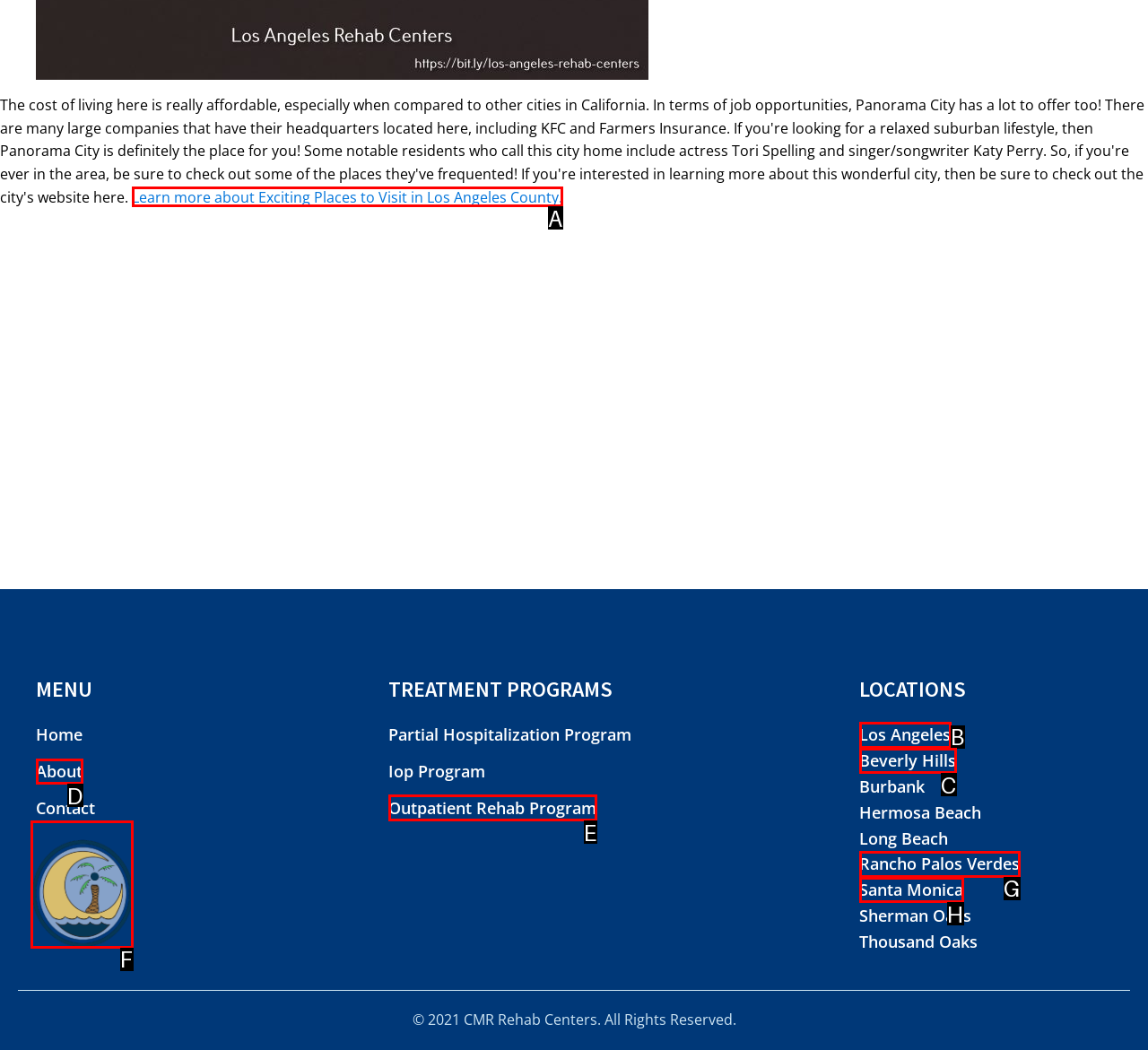Choose the HTML element that should be clicked to accomplish the task: Check the CMR Rehab Centers' logo. Answer with the letter of the chosen option.

F